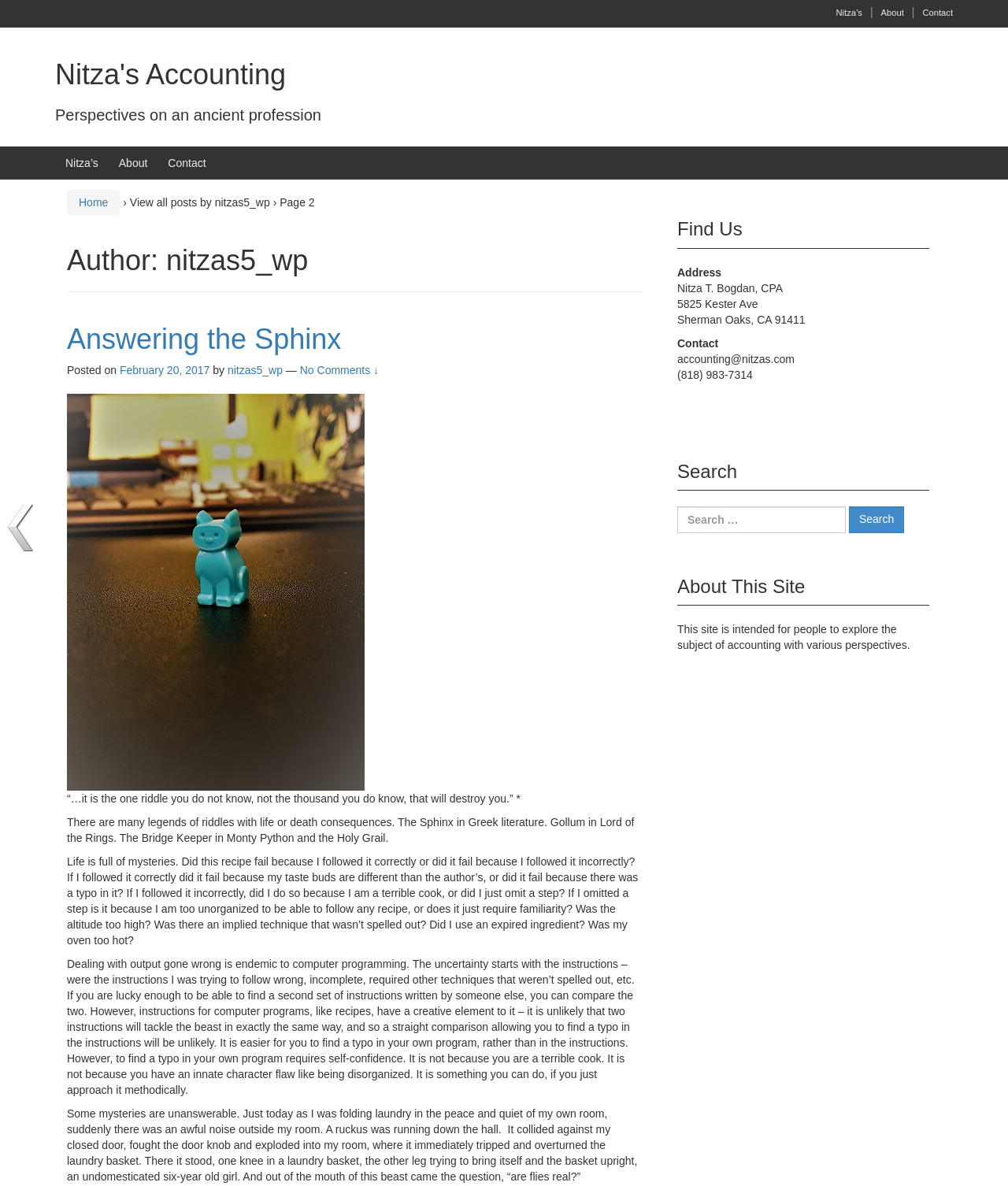Please locate the bounding box coordinates of the region I need to click to follow this instruction: "Click on 'Answering the Sphinx'".

[0.066, 0.272, 0.338, 0.299]